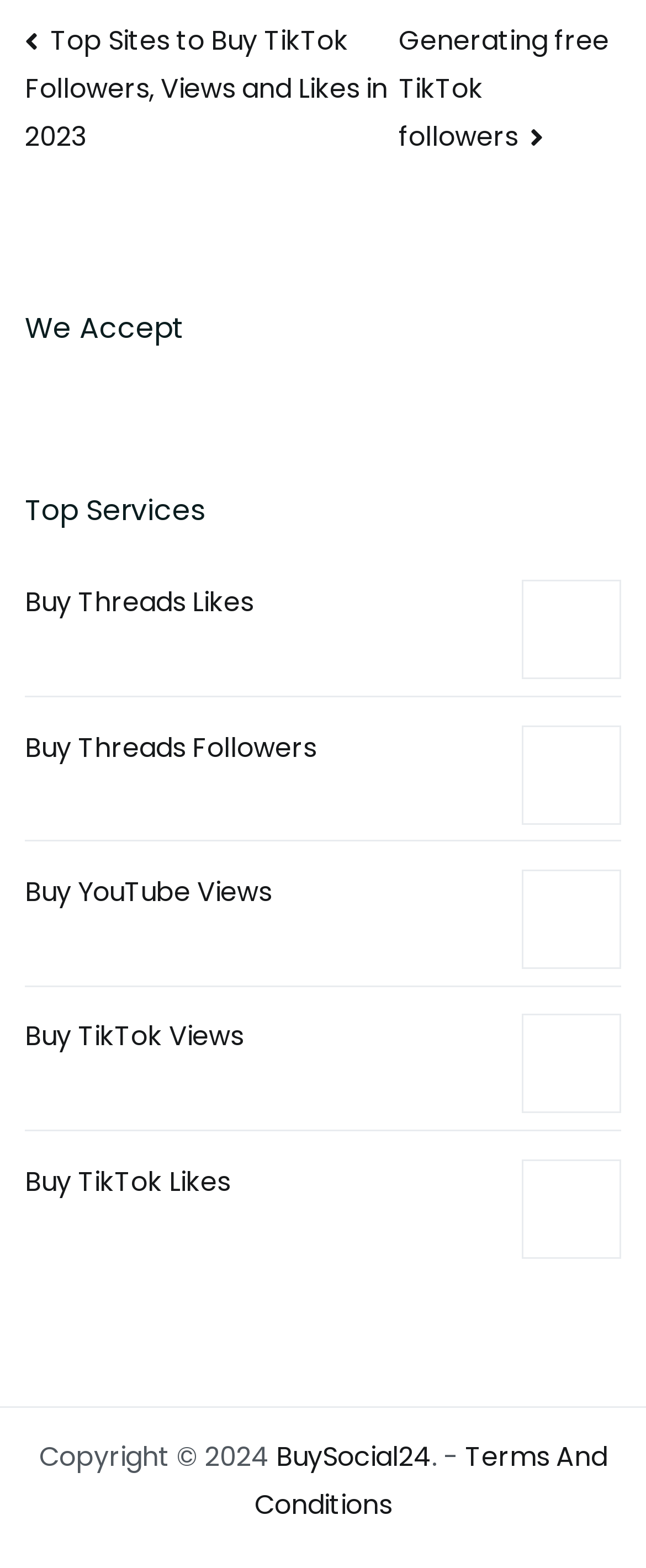What is the name of the website?
Using the details shown in the screenshot, provide a comprehensive answer to the question.

The link 'BuySocial24' is located at the bottom of the webpage, suggesting that it is the name of the website. This link is likely the website's logo or branding.